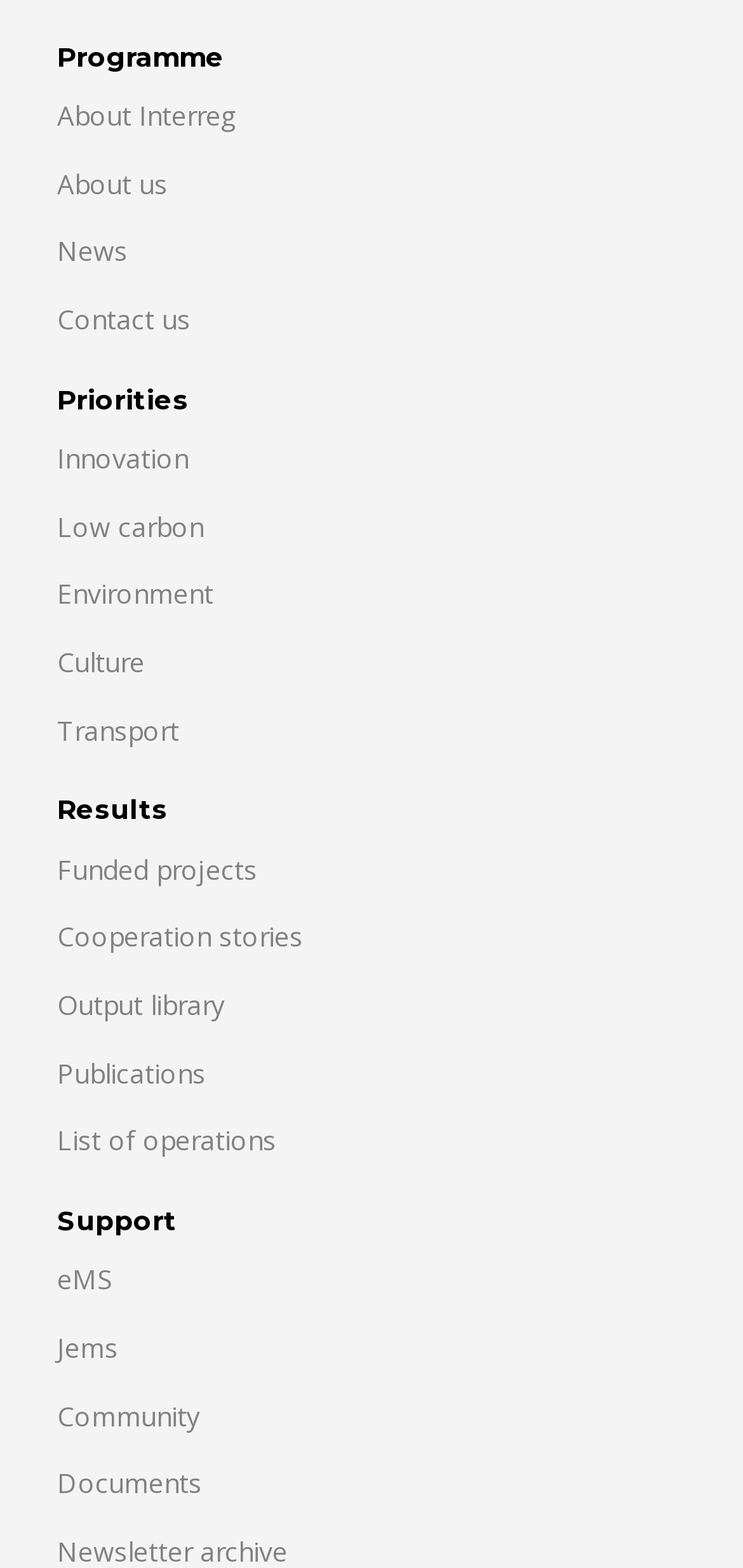Please identify the bounding box coordinates of the element that needs to be clicked to perform the following instruction: "Explore Funded projects".

[0.077, 0.543, 0.346, 0.566]